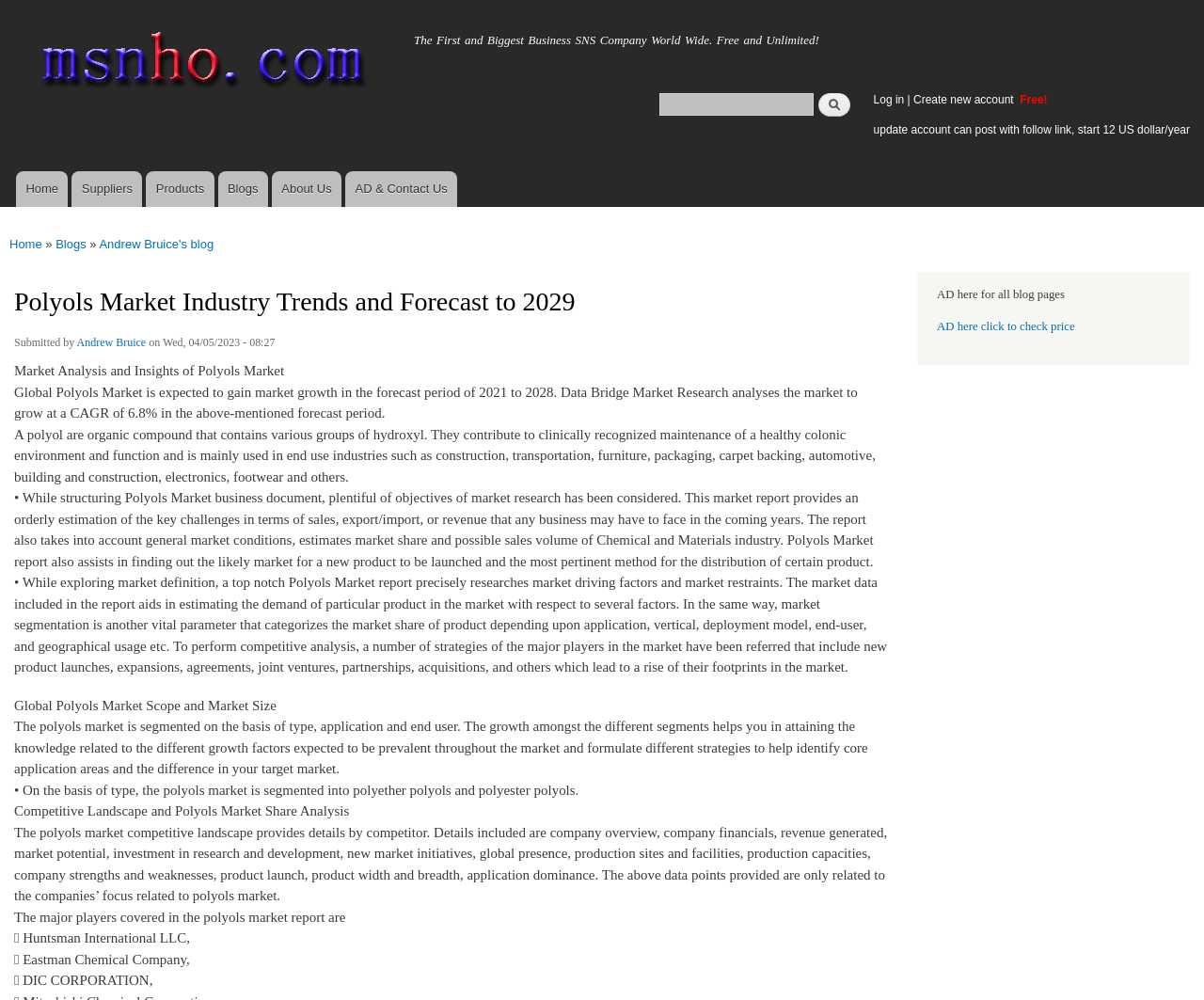What is the purpose of polyols in end-use industries?
Please give a well-detailed answer to the question.

According to the webpage content, polyols contribute to clinically recognized maintenance of a healthy colonic environment and function in end-use industries such as construction, transportation, furniture, packaging, carpet backing, automotive, building and construction, electronics, footwear, and others.